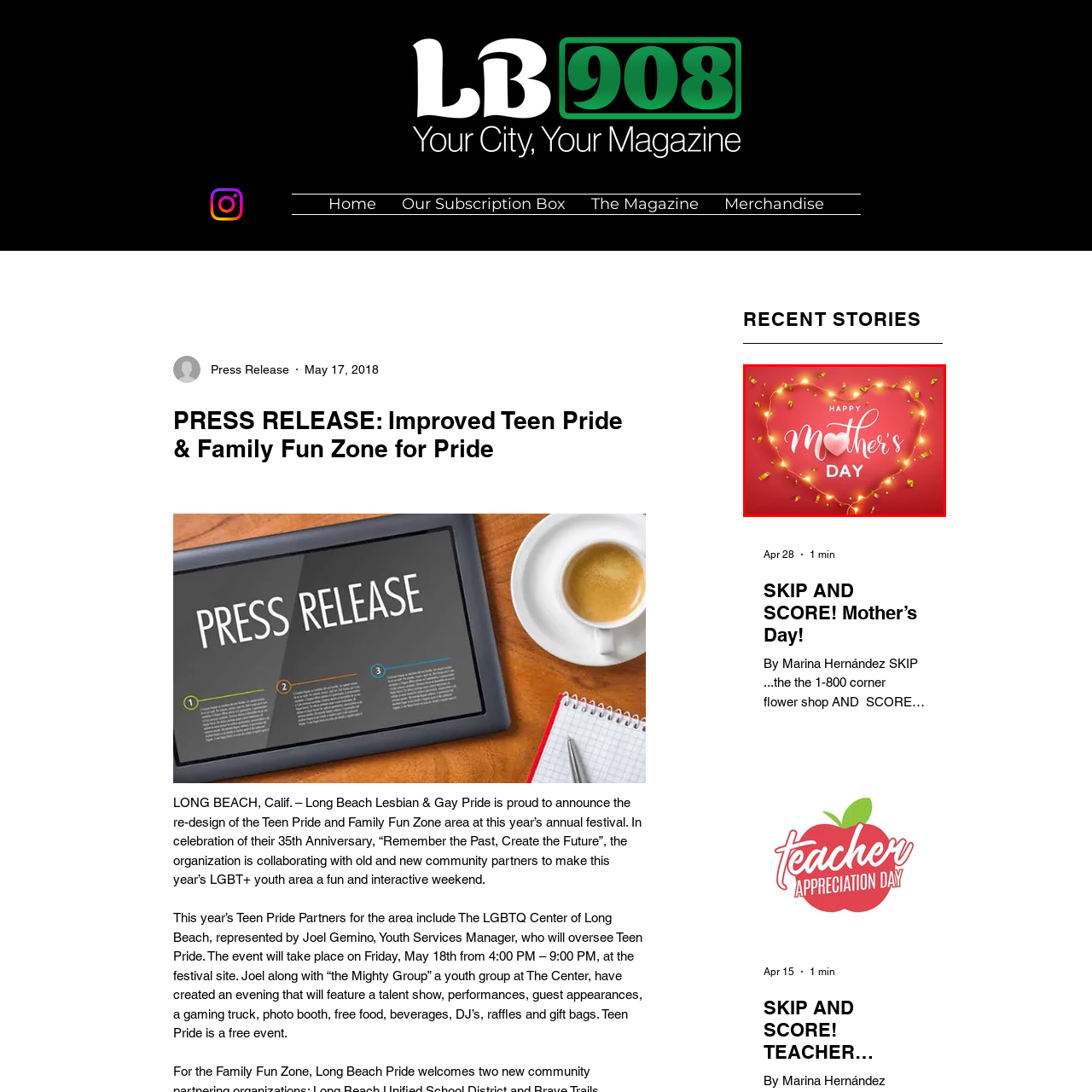Check the image highlighted in red, What is scattered around the heart?
 Please answer in a single word or phrase.

Confetti pieces